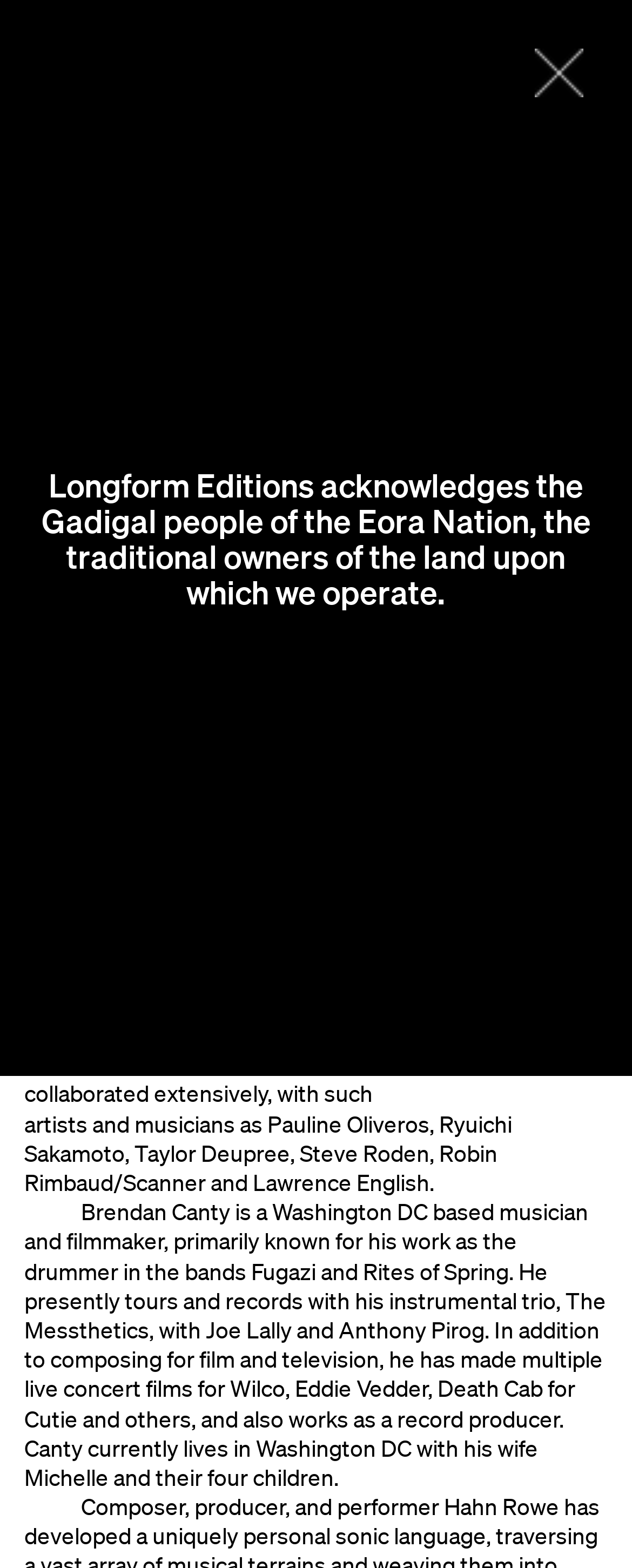Determine the coordinates of the bounding box for the clickable area needed to execute this instruction: "Visit Bandcamp".

[0.038, 0.209, 0.962, 0.239]